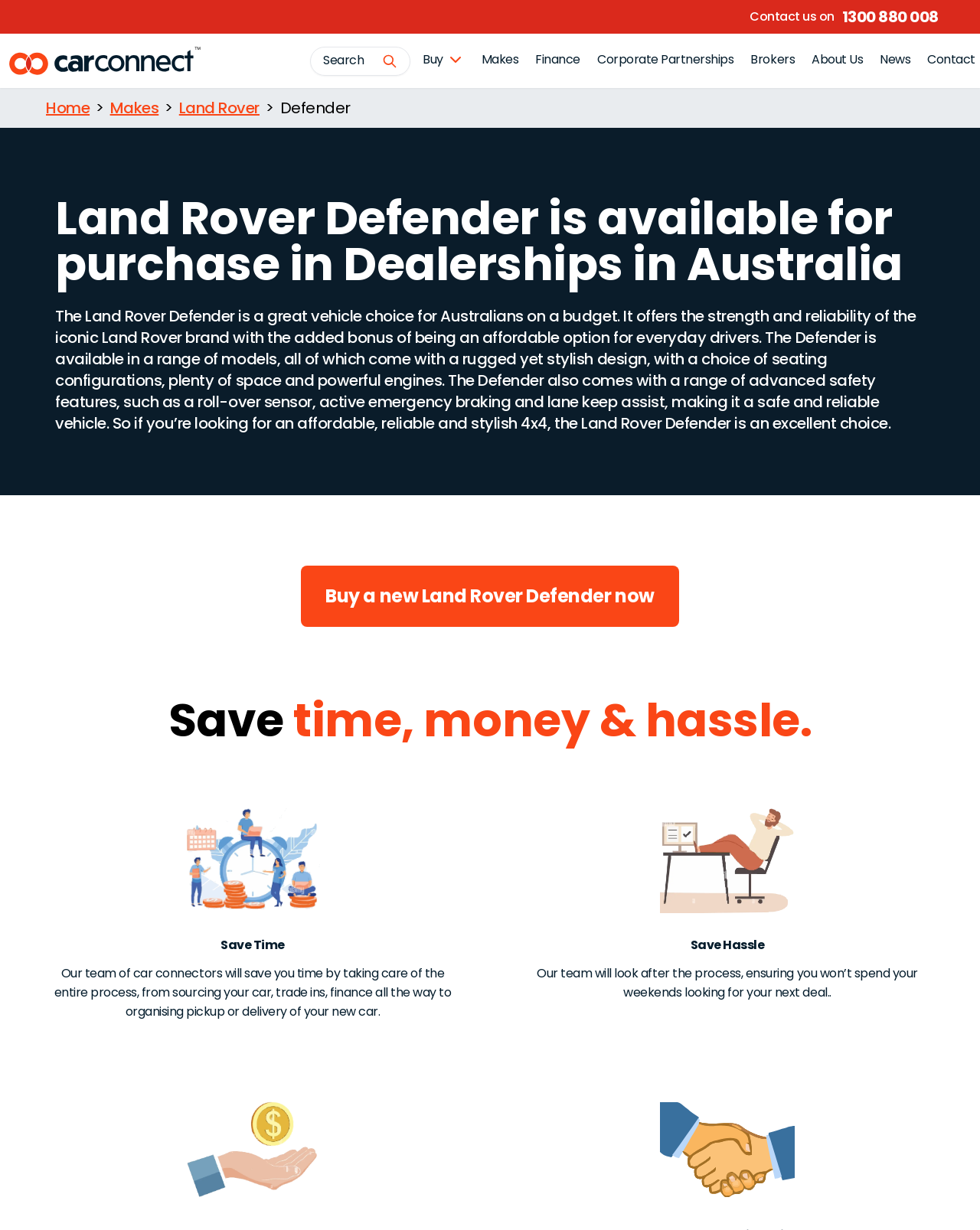Identify the bounding box coordinates for the UI element described as follows: 1300 880 008. Use the format (top-left x, top-left y, bottom-right x, bottom-right y) and ensure all values are floating point numbers between 0 and 1.

[0.851, 0.005, 0.962, 0.022]